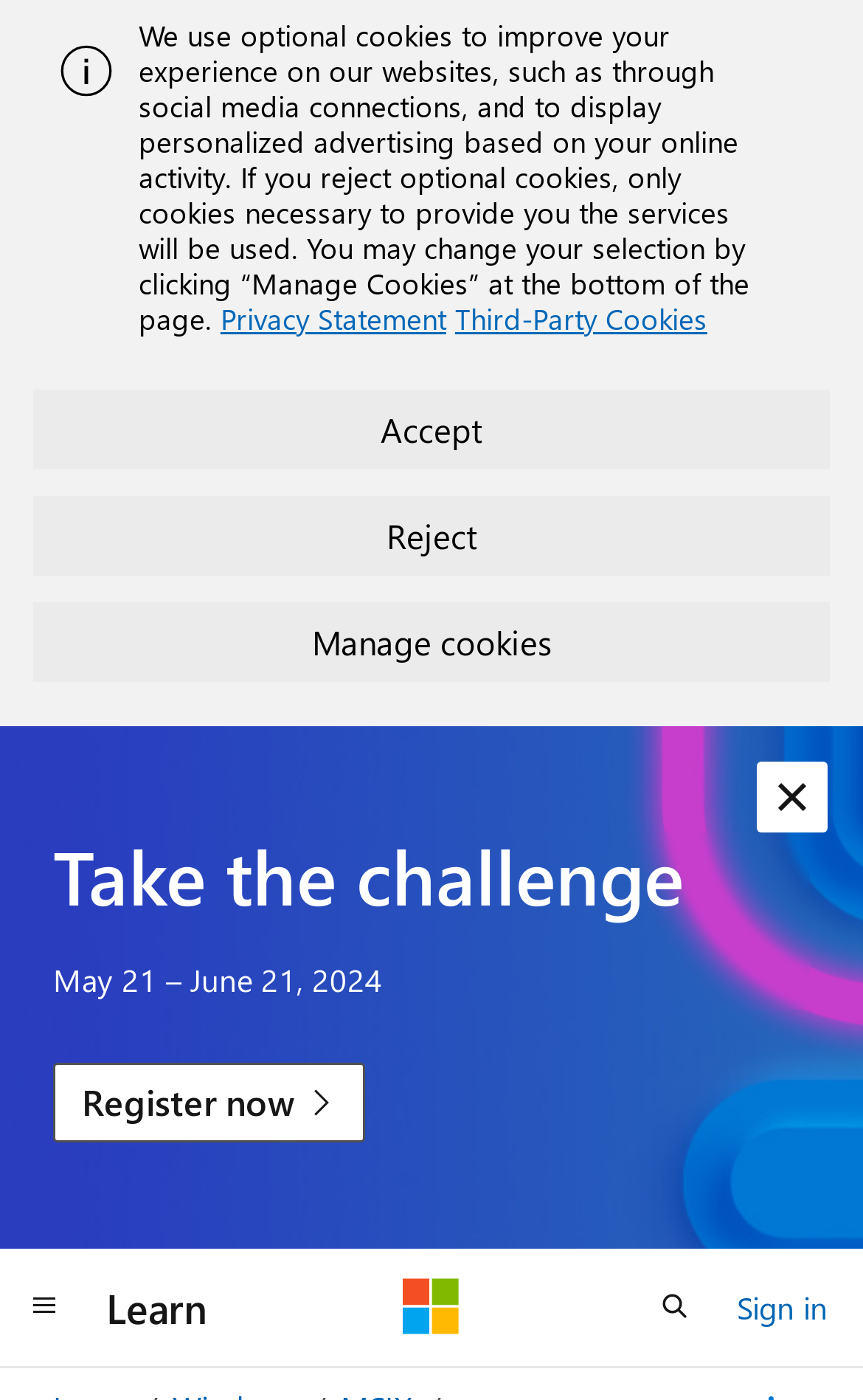Highlight the bounding box of the UI element that corresponds to this description: "Privacy Statement".

[0.255, 0.213, 0.517, 0.24]